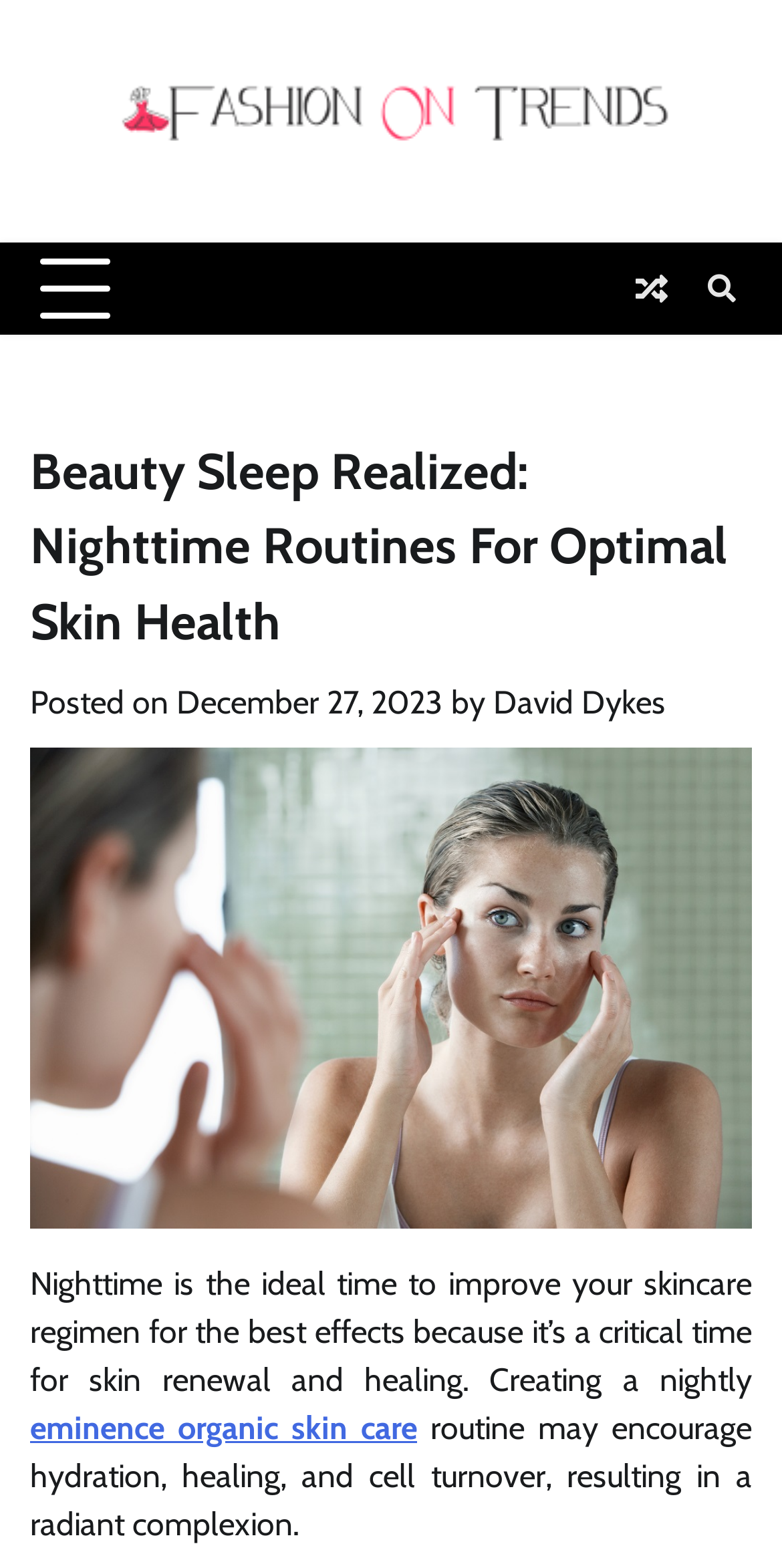Locate the UI element described by alt="Fashion On Trends" in the provided webpage screenshot. Return the bounding box coordinates in the format (top-left x, top-left y, bottom-right x, bottom-right y), ensuring all values are between 0 and 1.

[0.127, 0.038, 0.873, 0.116]